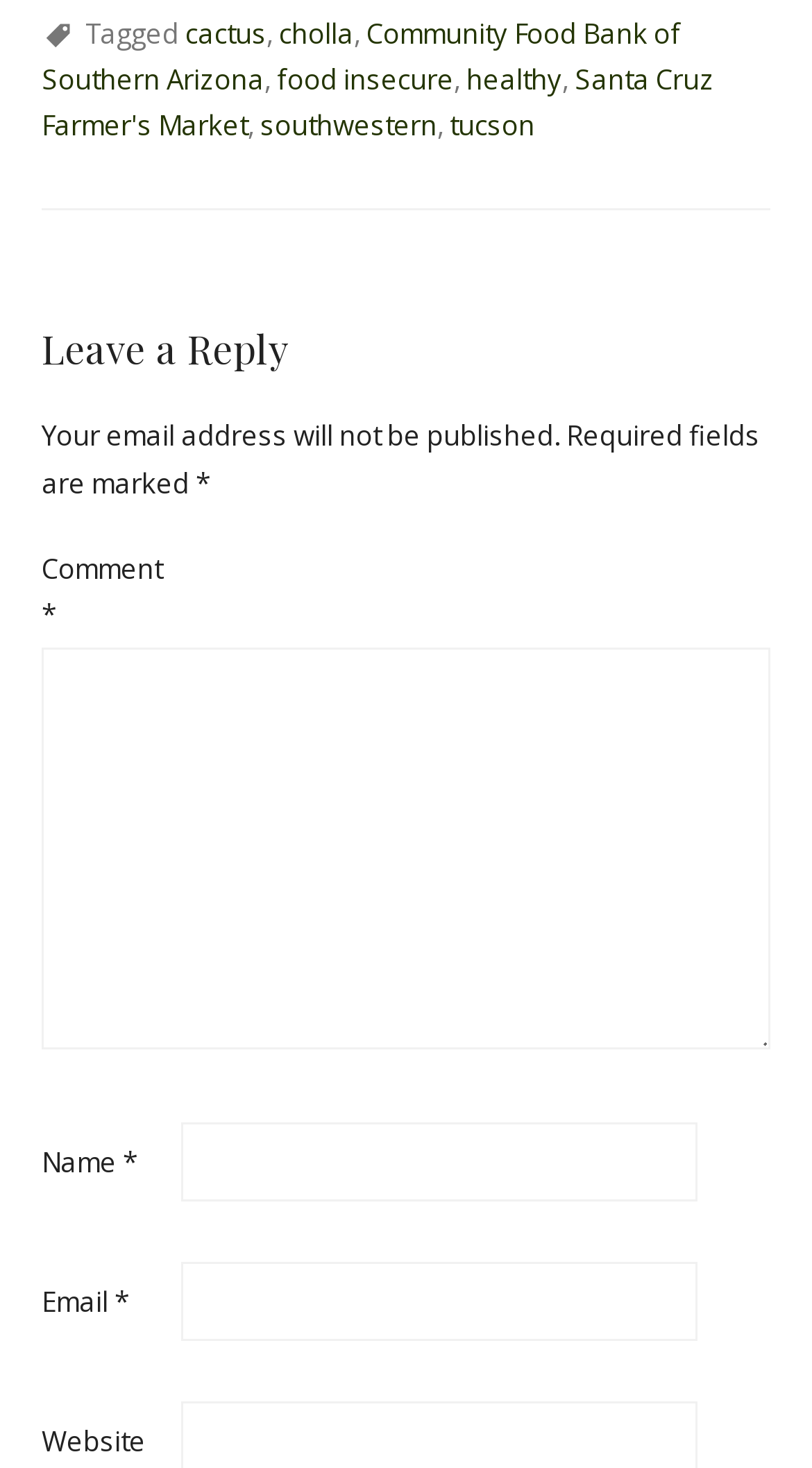Determine the coordinates of the bounding box for the clickable area needed to execute this instruction: "Enter your email".

[0.223, 0.86, 0.859, 0.914]